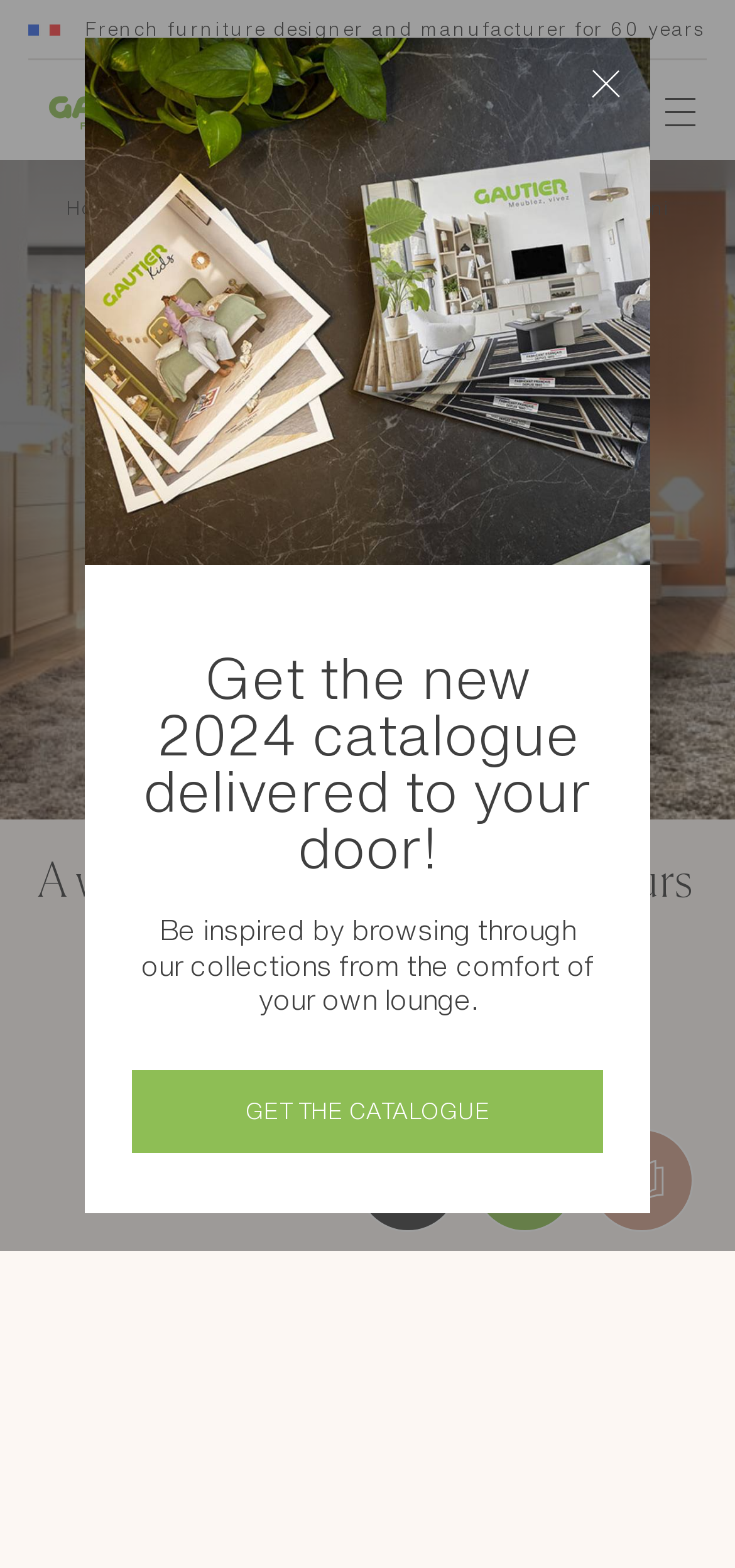Use a single word or phrase to answer the question: What is the purpose of the 'Open menu' button?

To navigate